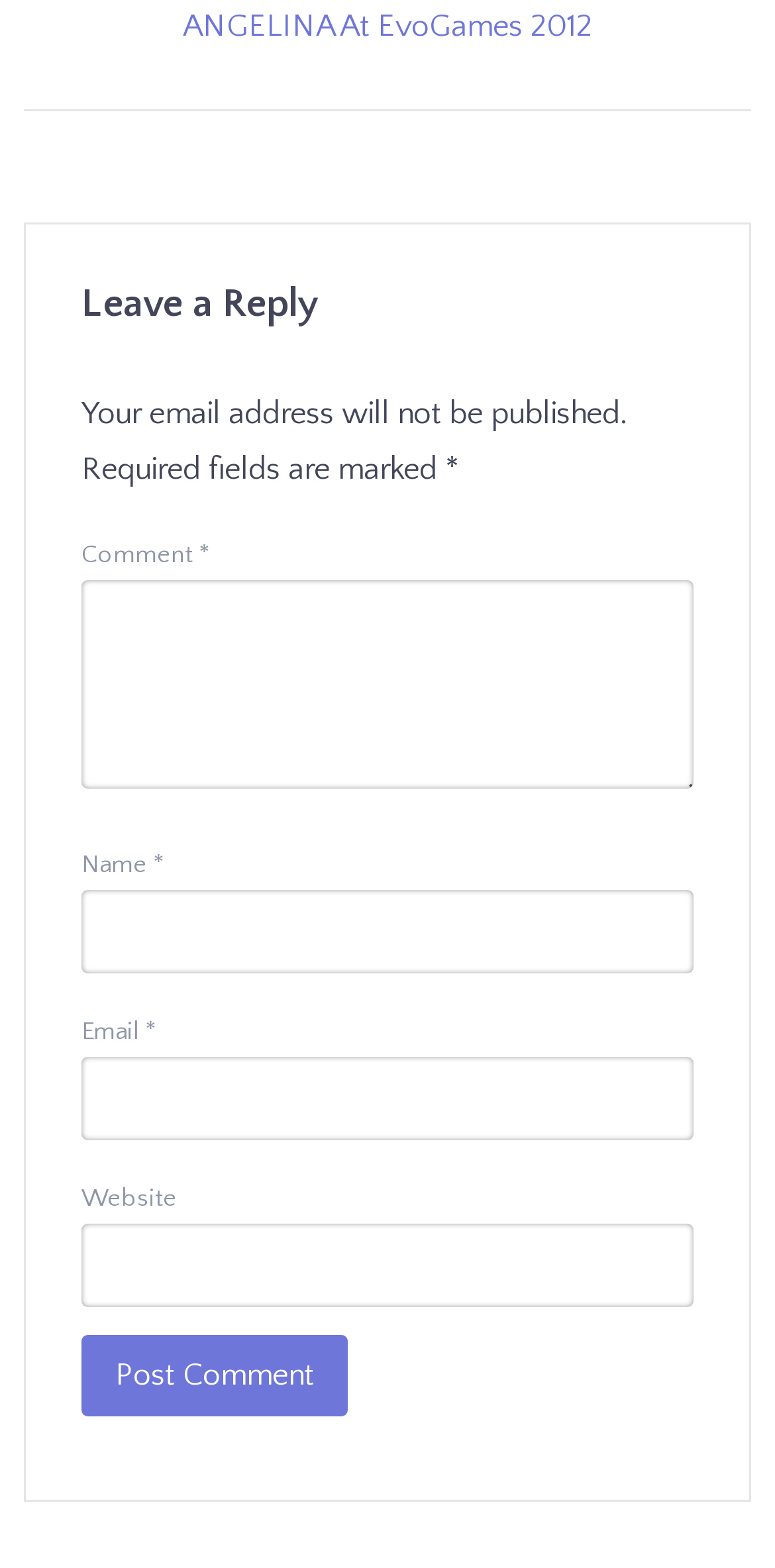Provide the bounding box coordinates for the UI element described in this sentence: "name="submit" value="Post Comment"". The coordinates should be four float values between 0 and 1, i.e., [left, top, right, bottom].

[0.105, 0.851, 0.449, 0.903]